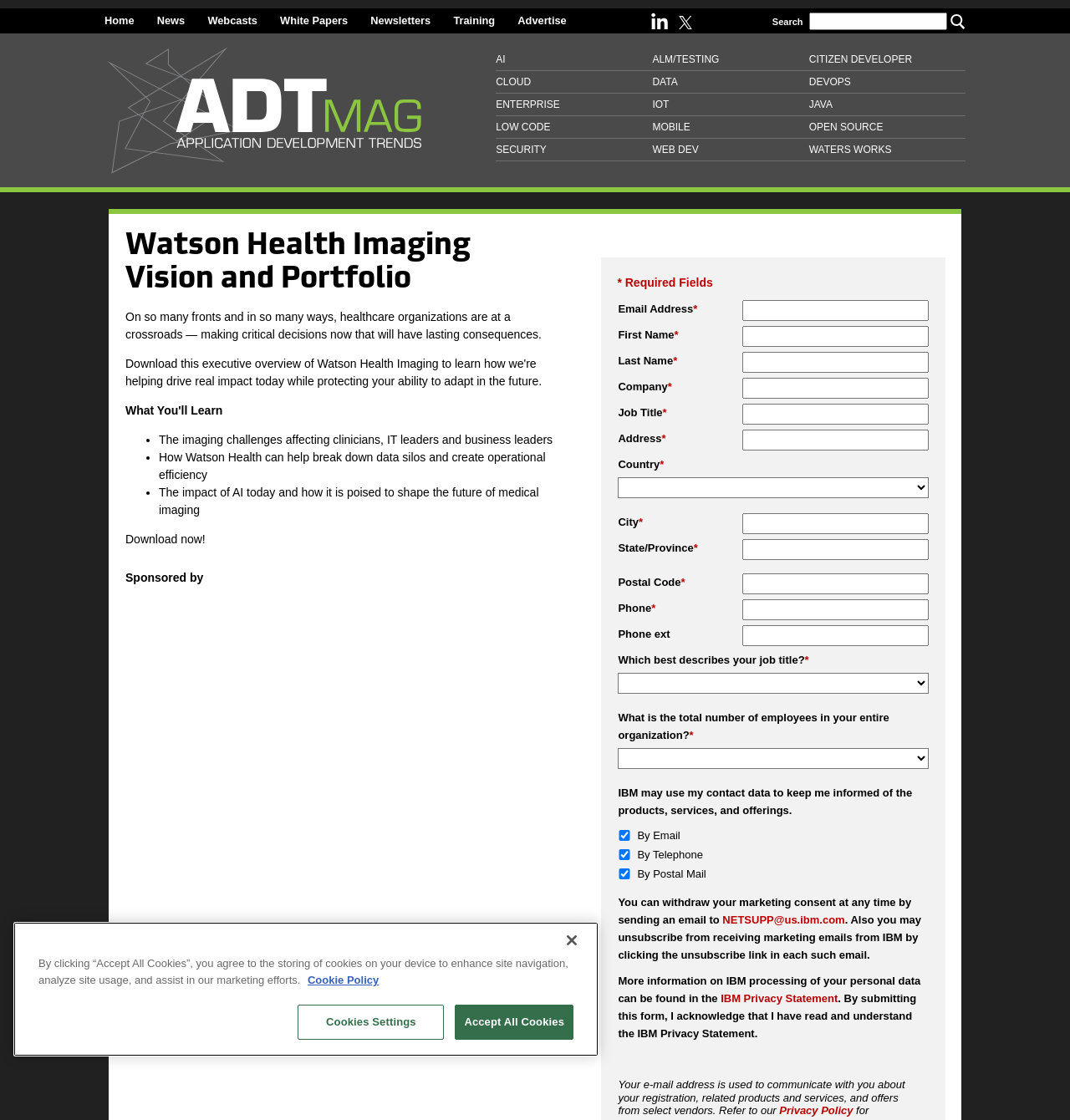Given the element description: "parent_node: Job Title name="ph_pcontent2_0$ctl00$62856"", predict the bounding box coordinates of this UI element. The coordinates must be four float numbers between 0 and 1, given as [left, top, right, bottom].

[0.694, 0.36, 0.868, 0.379]